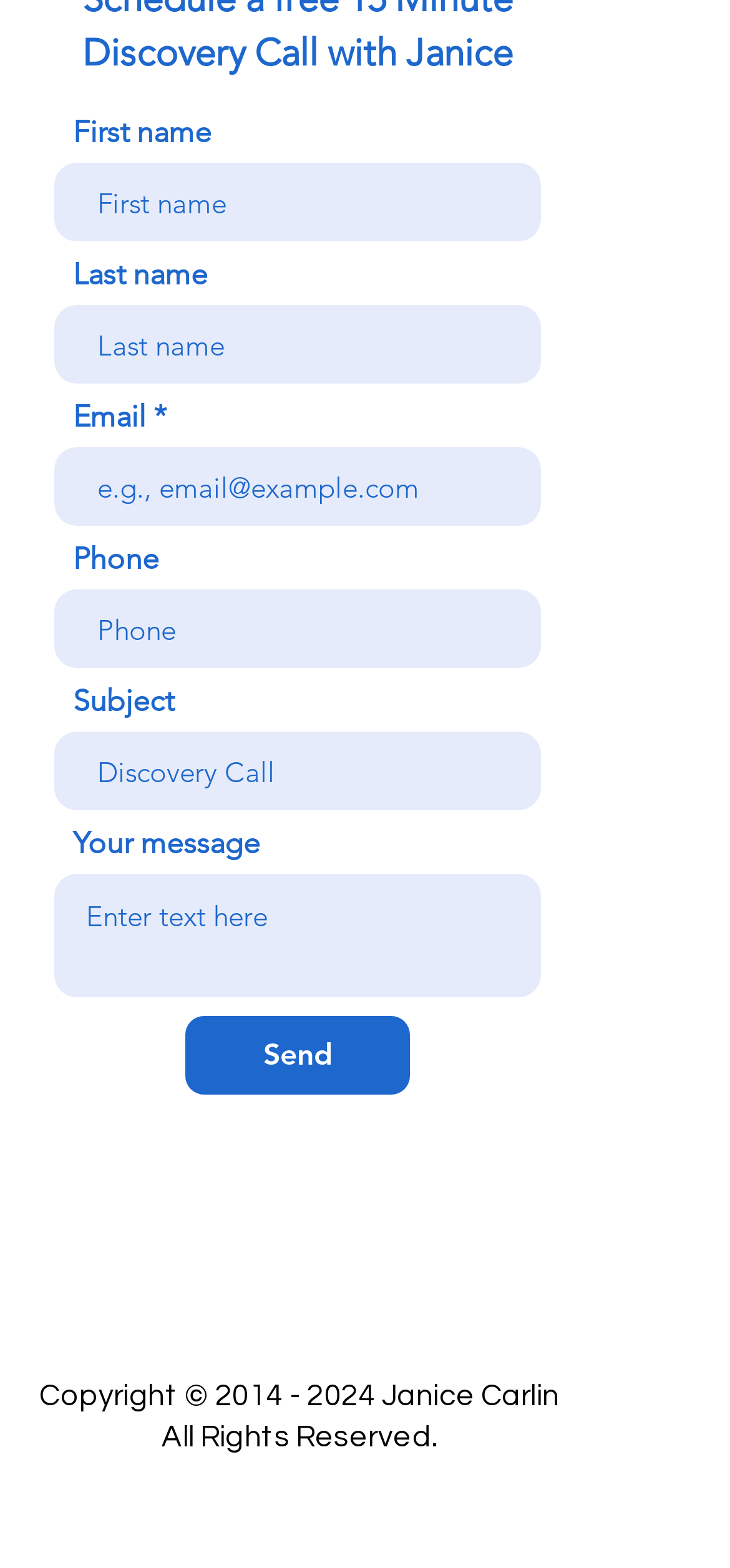What is the purpose of the button at the bottom?
Based on the image, give a one-word or short phrase answer.

Send